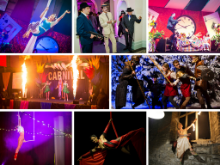Elaborate on the contents of the image in great detail.

The image showcases a vibrant collage of festive performances and entertainment, highlighting the enchanting atmosphere of Christmas parties. The upper section features performers in elaborate costumes engaging in dynamic acts, with a backdrop adorned in bright colors reminiscent of a carnival. One scene captures a performer suspended in mid-air, showcasing acrobatic skills, while another depicts a stylish duo dressed in vintage attire, evoking a sense of glamour and nostalgia.

The lower section continues the theme of captivating performances. Dancers dressed in bold, colorful outfits radiate energy, accompanied by visual spectacles such as fire displays that further enhance the festive ambiance. Another striking image depicts a performer gracefully performing aerial maneuvers, silhouetted against a moody, atmospheric setting that might suggest a winter wonderland.

This collection of lively images embodies the magic and joy of holiday celebrations, inviting guests to immerse themselves in an unforgettable experience filled with excitement and creativity.